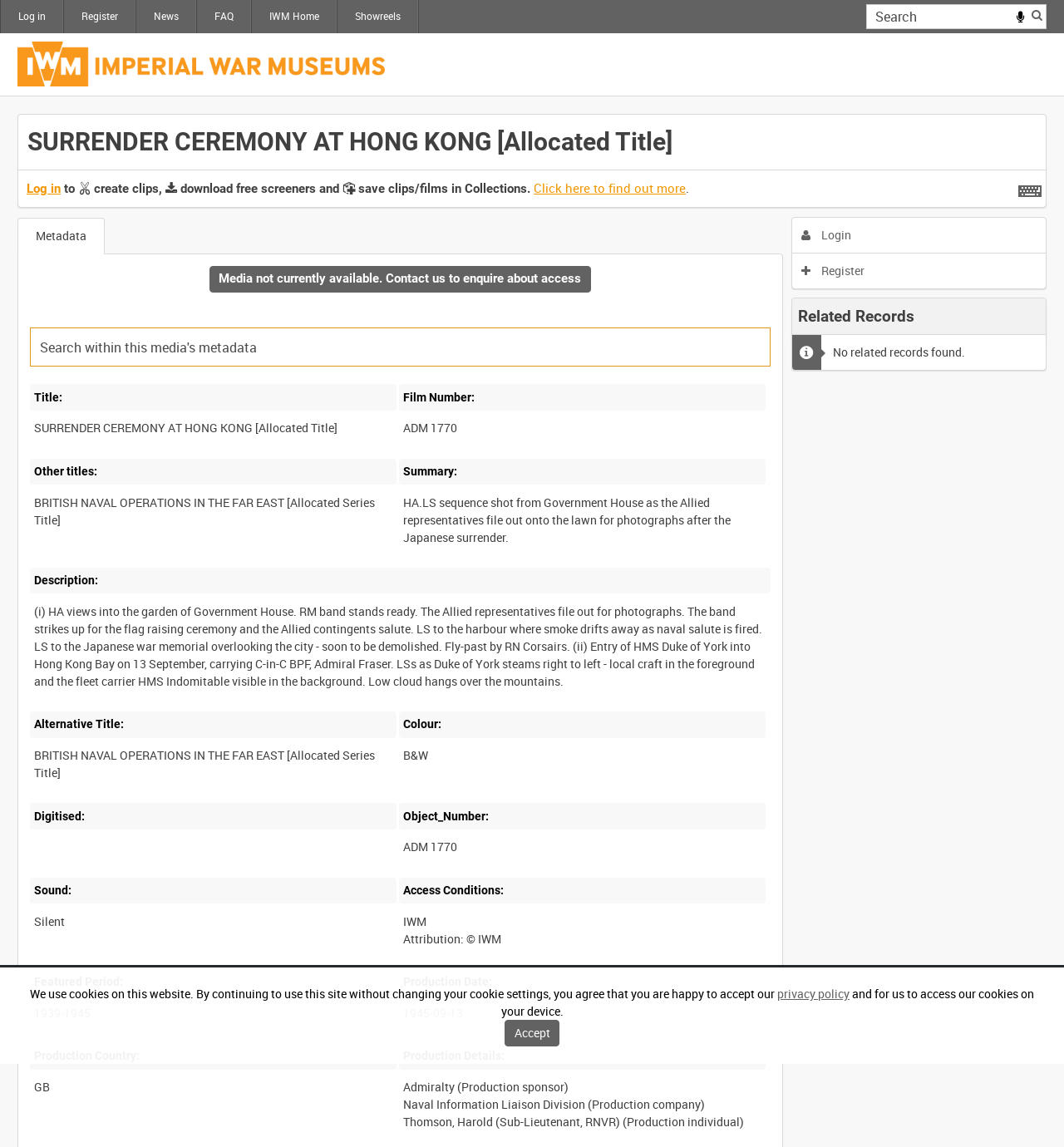Locate the bounding box coordinates of the area where you should click to accomplish the instruction: "Search within this media's metadata".

[0.028, 0.286, 0.724, 0.32]